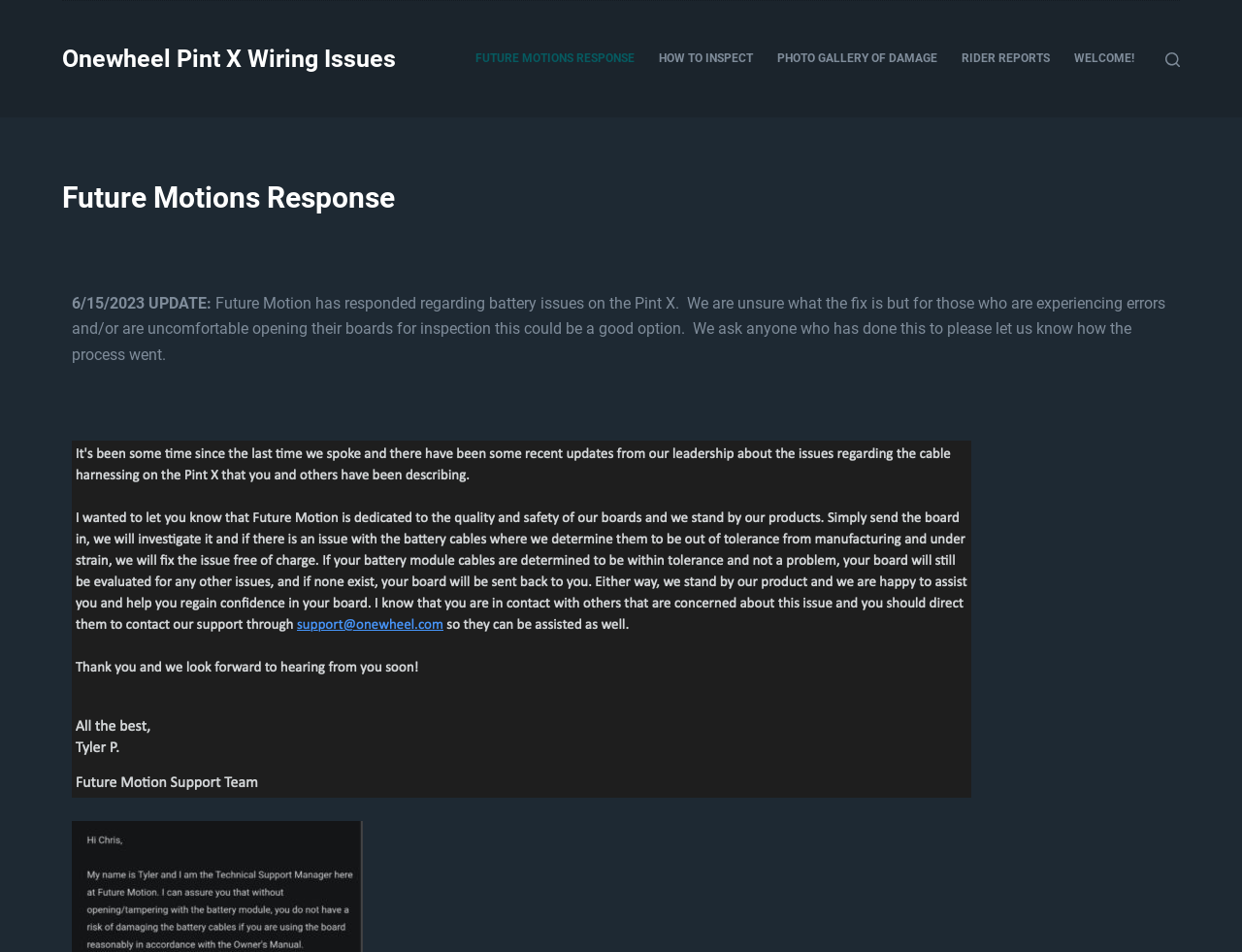Find the bounding box coordinates for the UI element whose description is: "Photo Gallery of Damage". The coordinates should be four float numbers between 0 and 1, in the format [left, top, right, bottom].

[0.616, 0.001, 0.764, 0.123]